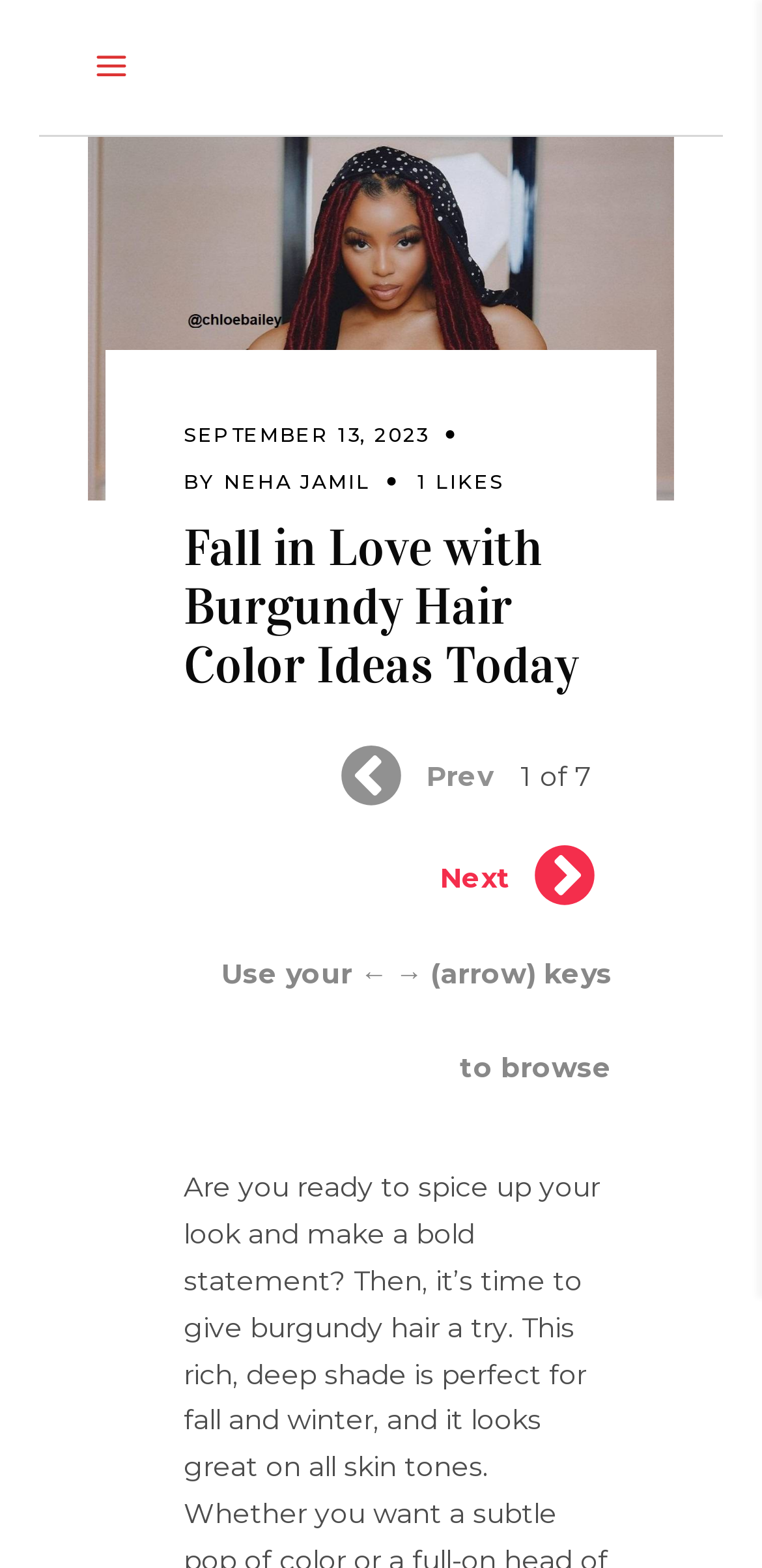Answer briefly with one word or phrase:
How many images are there in the article?

3